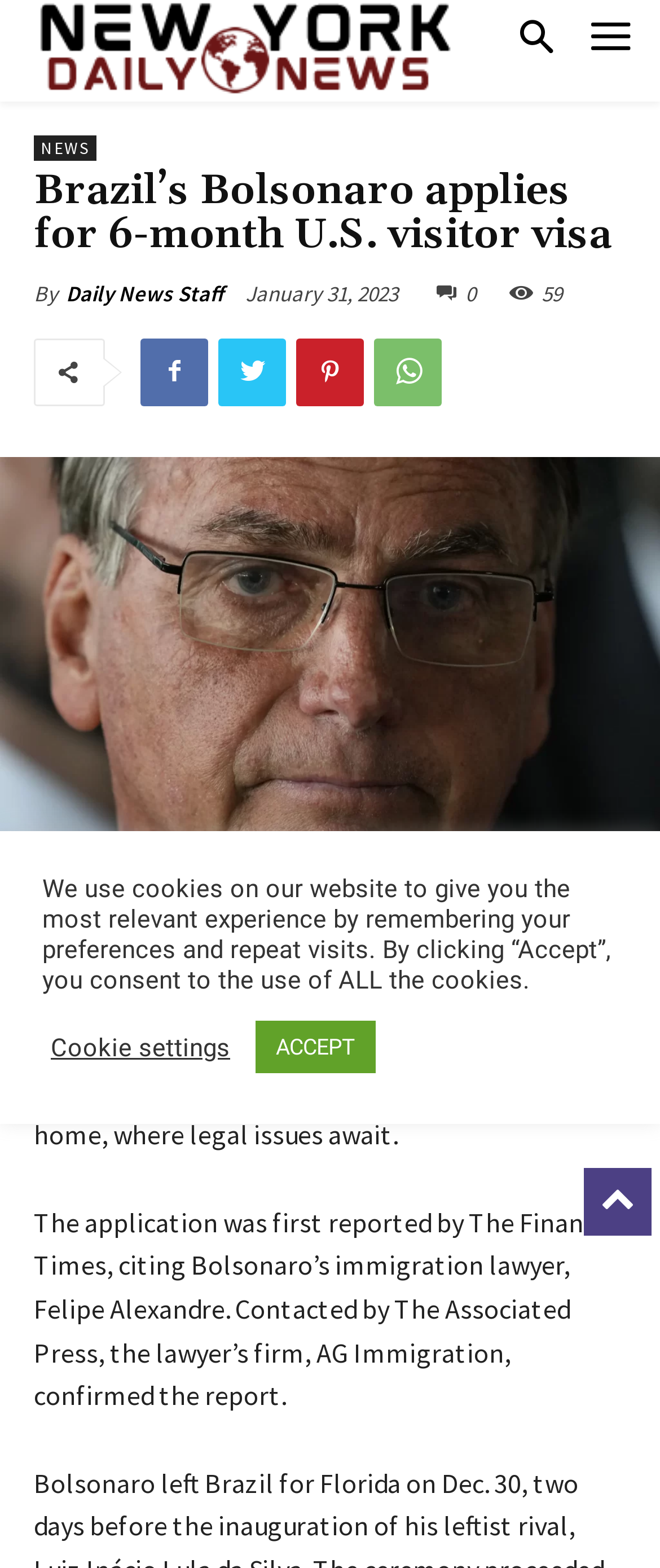Determine the bounding box coordinates of the area to click in order to meet this instruction: "Visit the Daily News Staff page".

[0.1, 0.177, 0.338, 0.198]